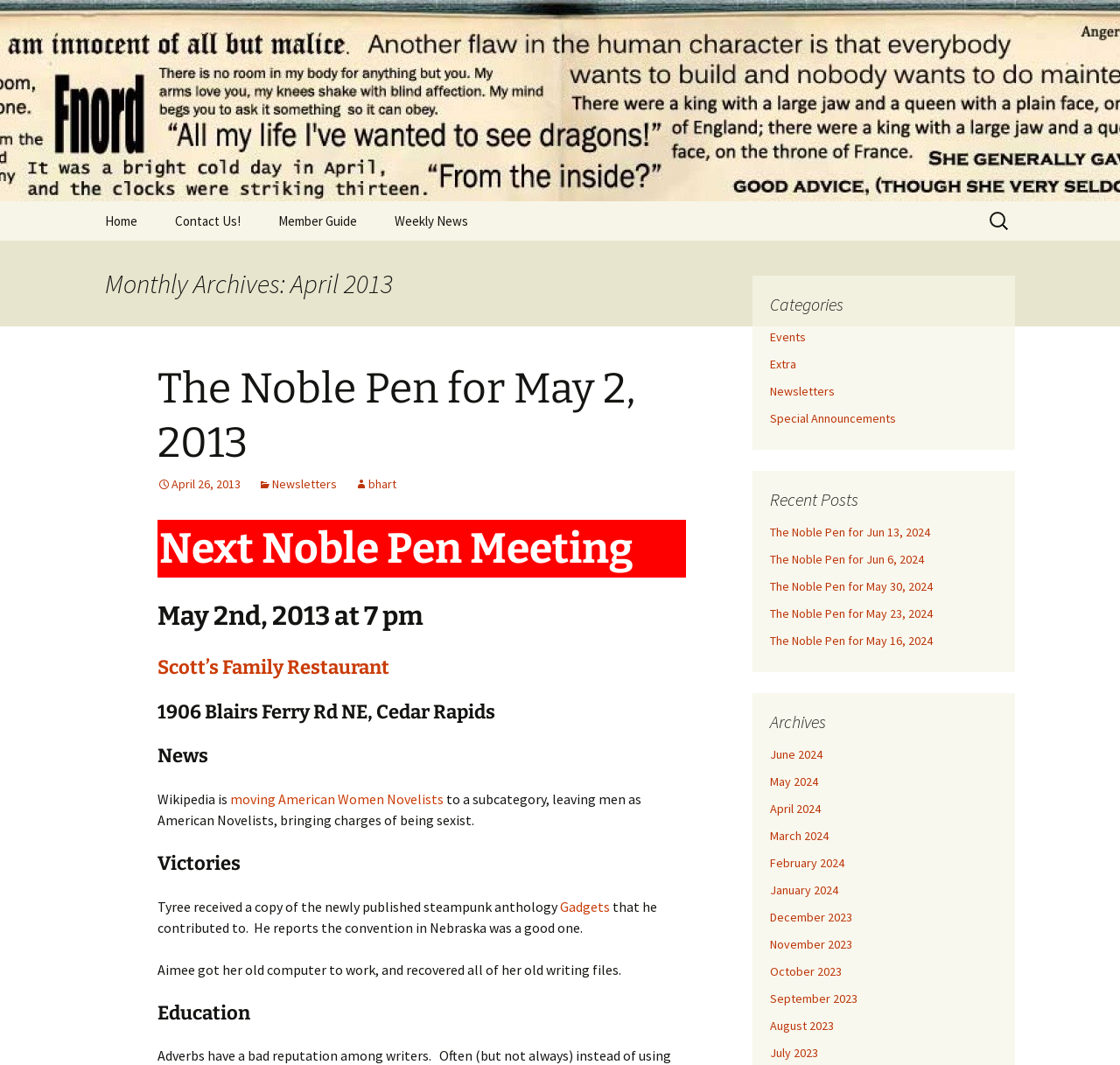Can you find the bounding box coordinates for the element to click on to achieve the instruction: "Go to Home page"?

[0.078, 0.189, 0.138, 0.226]